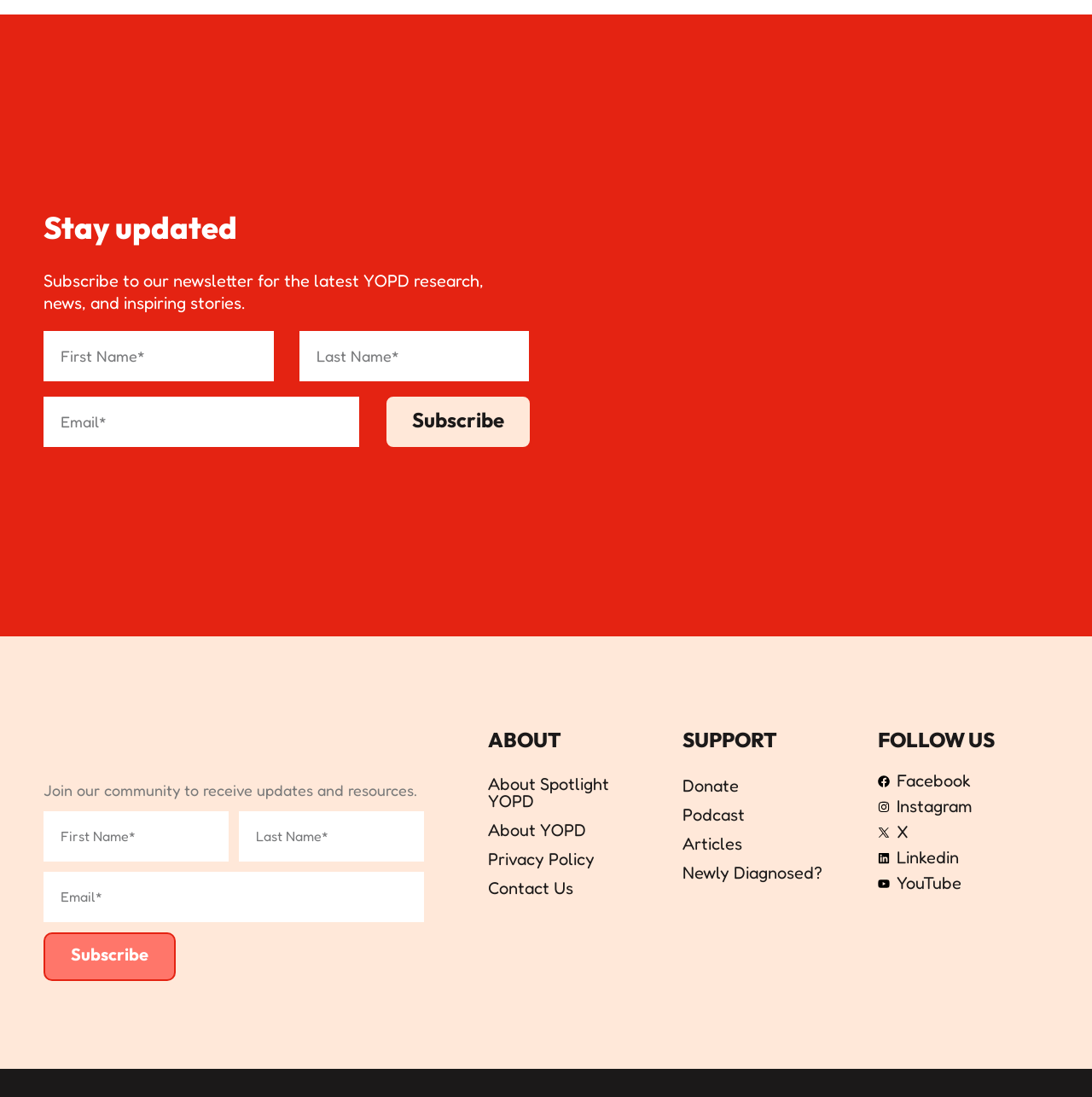Determine the bounding box coordinates for the region that must be clicked to execute the following instruction: "Click on About Spotlight YOPD".

[0.447, 0.707, 0.603, 0.738]